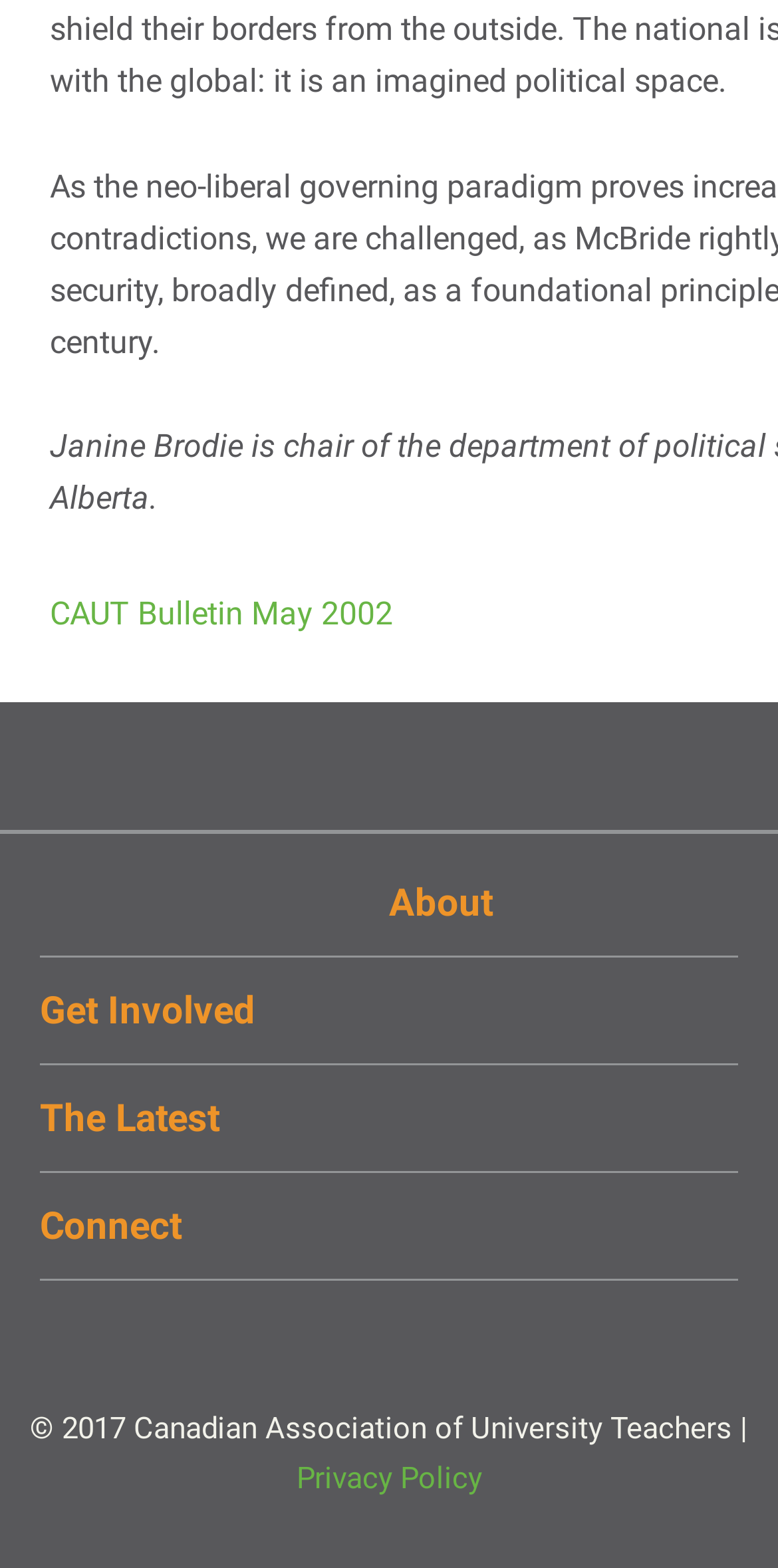Find the bounding box coordinates for the HTML element described as: "Post a Job". The coordinates should consist of four float values between 0 and 1, i.e., [left, top, right, bottom].

[0.051, 0.902, 0.246, 0.926]